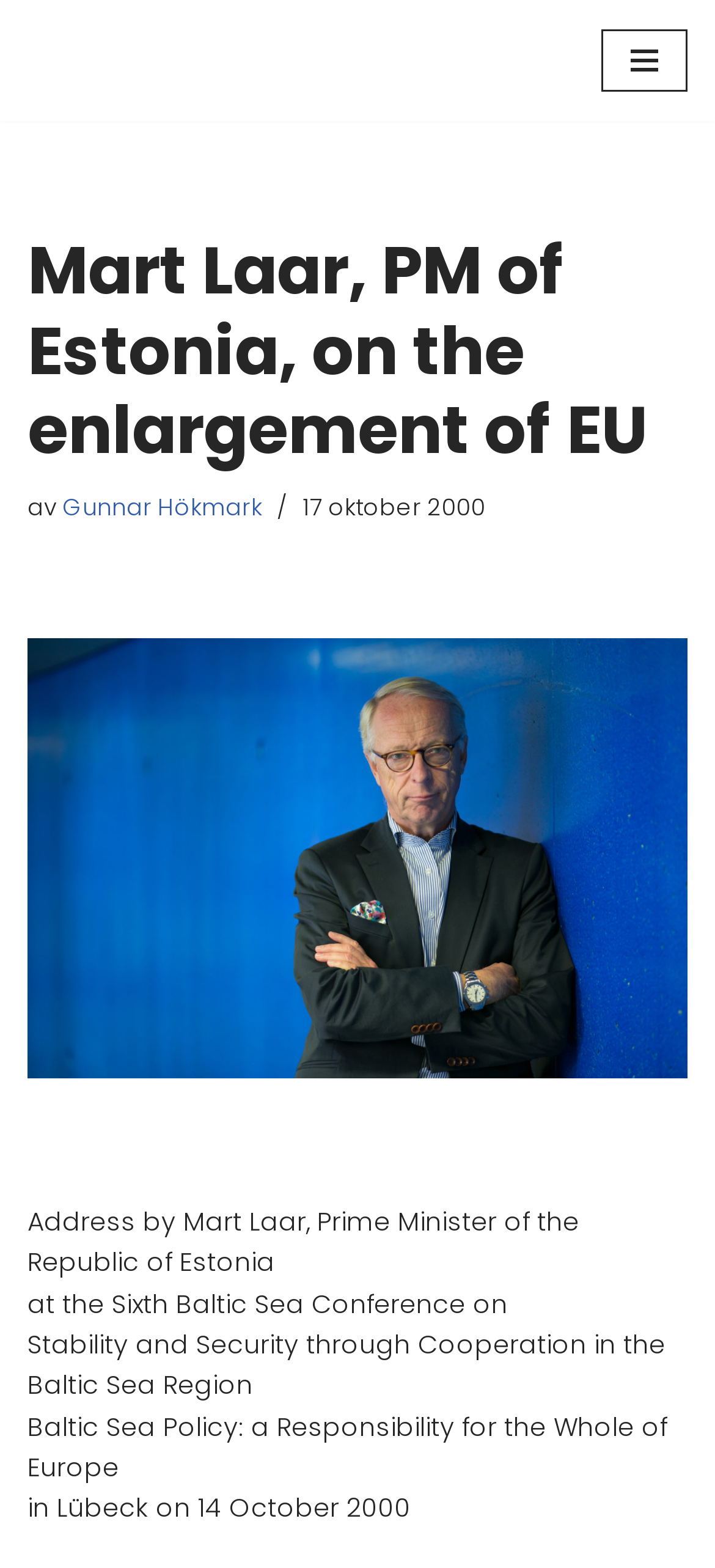Respond to the question below with a single word or phrase:
What is the date of the Sixth Baltic Sea Conference?

14 October 2000